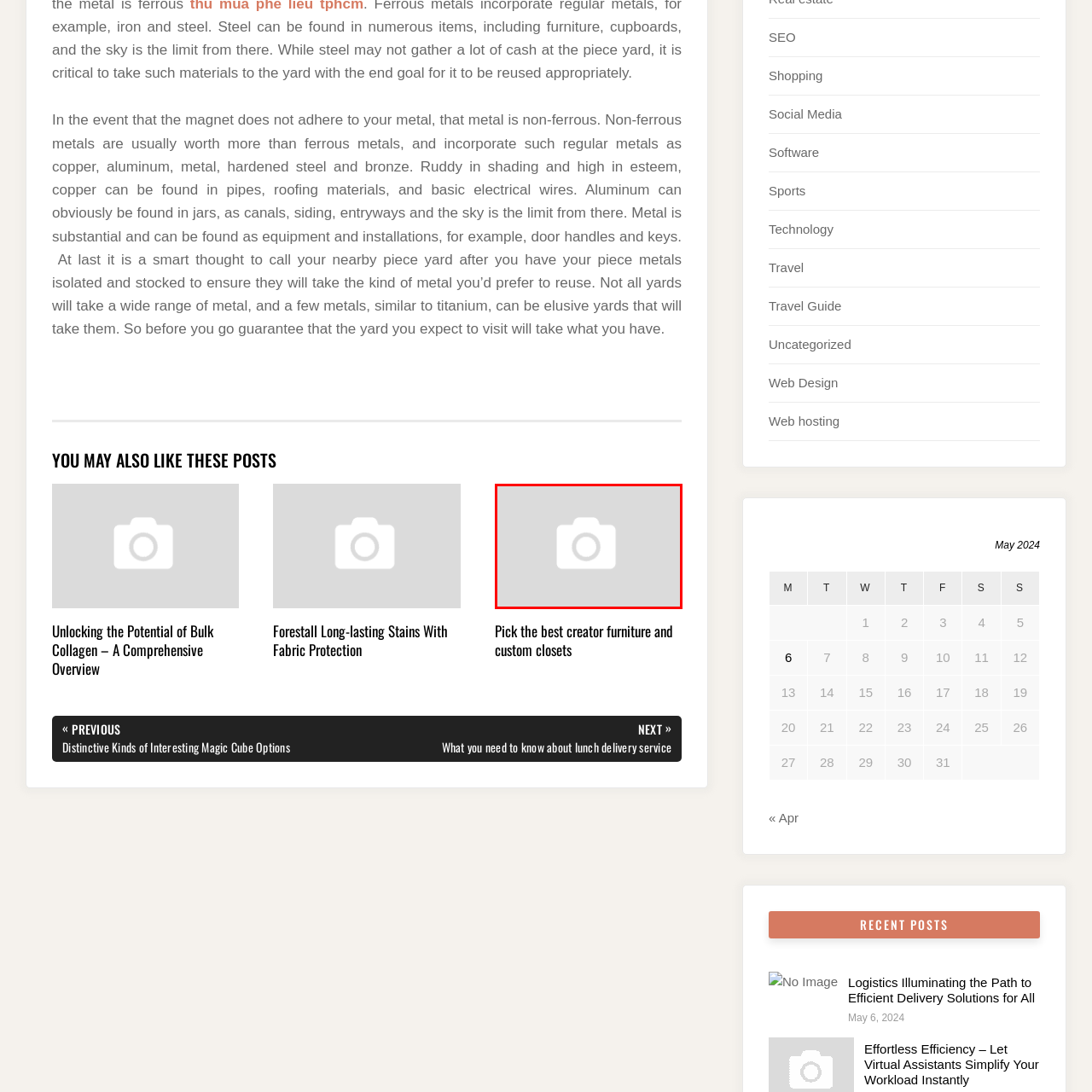Analyze the image highlighted by the red bounding box and give a one-word or phrase answer to the query: What is the purpose of this image?

Represent absent image